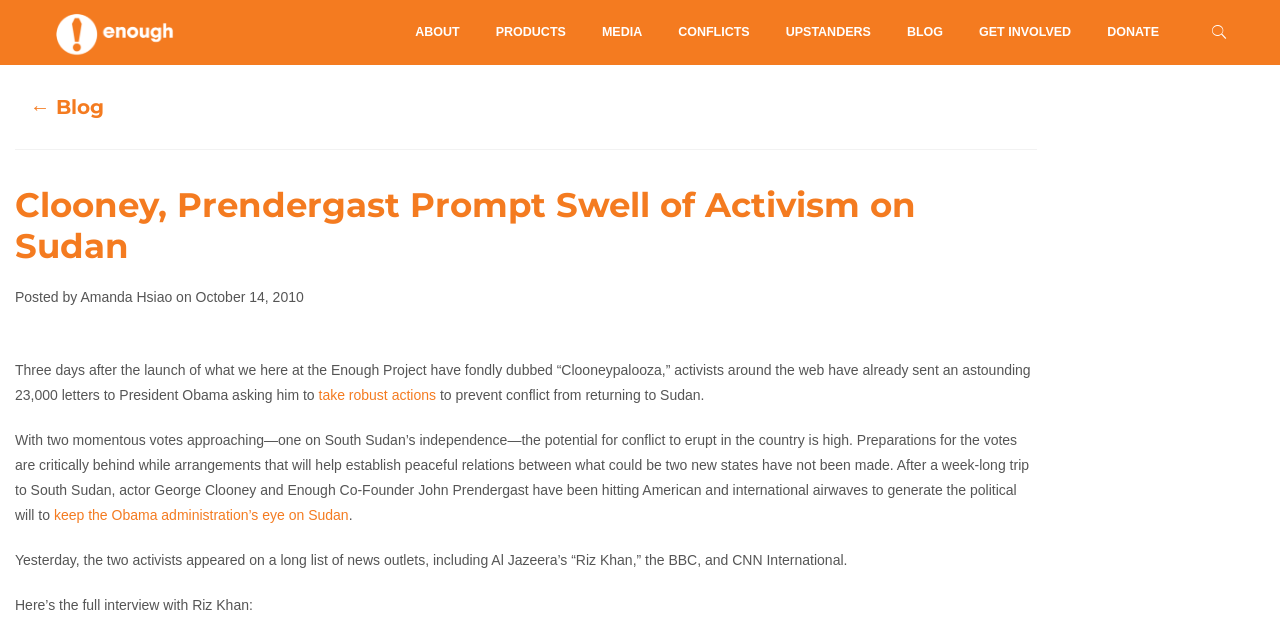Extract the main heading from the webpage content.

Clooney, Prendergast Prompt Swell of Activism on Sudan